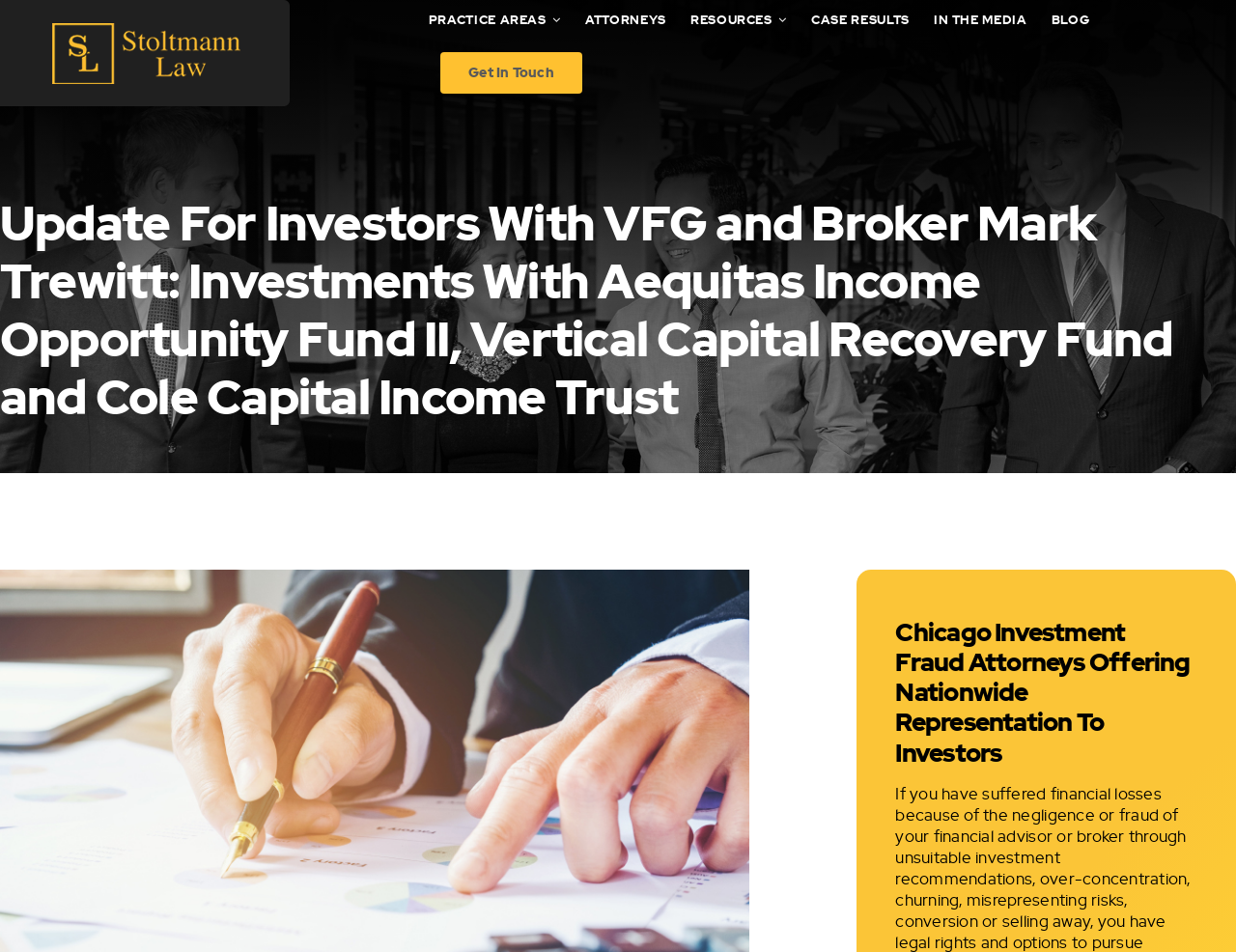Given the content of the image, can you provide a detailed answer to the question?
Is there a contact link?

I found a link that says 'Get In Touch', which suggests that it is a contact link for users to reach out to the attorneys or the law firm.